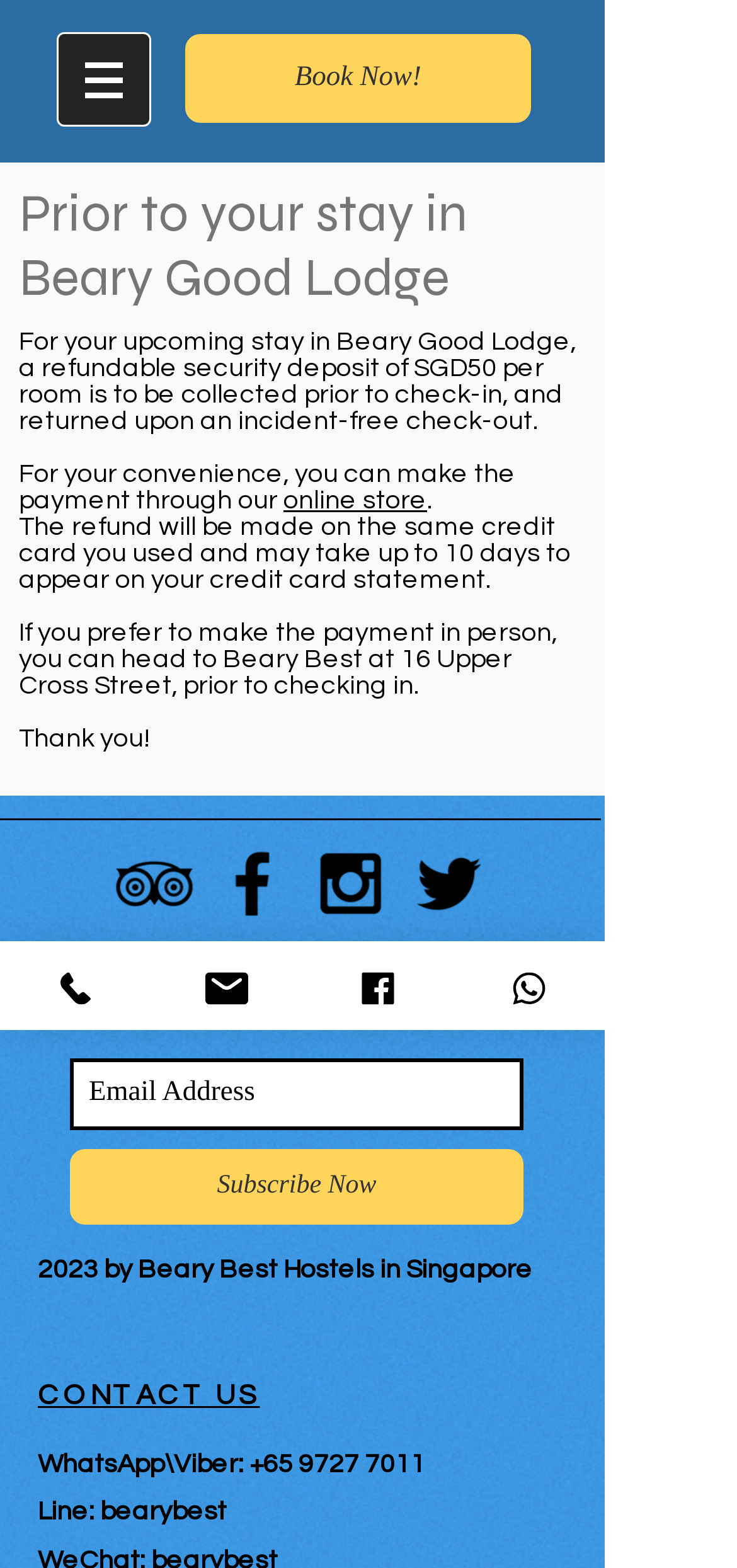Predict the bounding box coordinates of the area that should be clicked to accomplish the following instruction: "Click Book Now!". The bounding box coordinates should consist of four float numbers between 0 and 1, i.e., [left, top, right, bottom].

[0.251, 0.022, 0.721, 0.078]